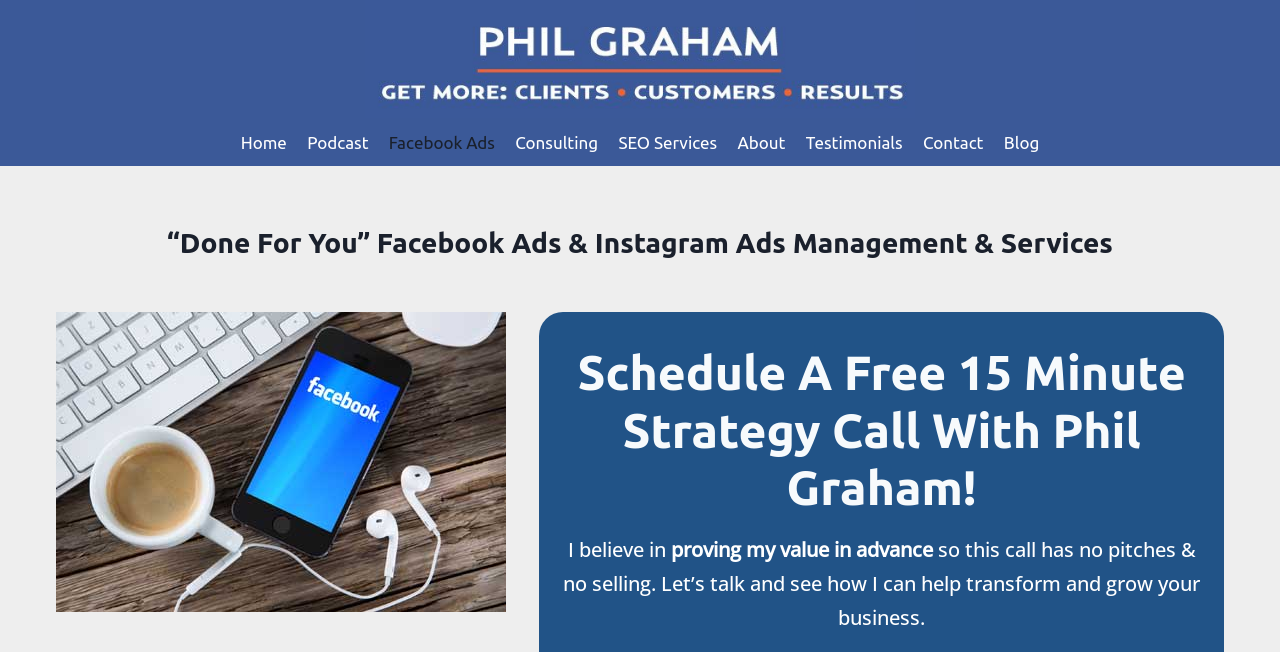What is the primary navigation menu?
Answer briefly with a single word or phrase based on the image.

Home, Podcast, Facebook Ads, etc.